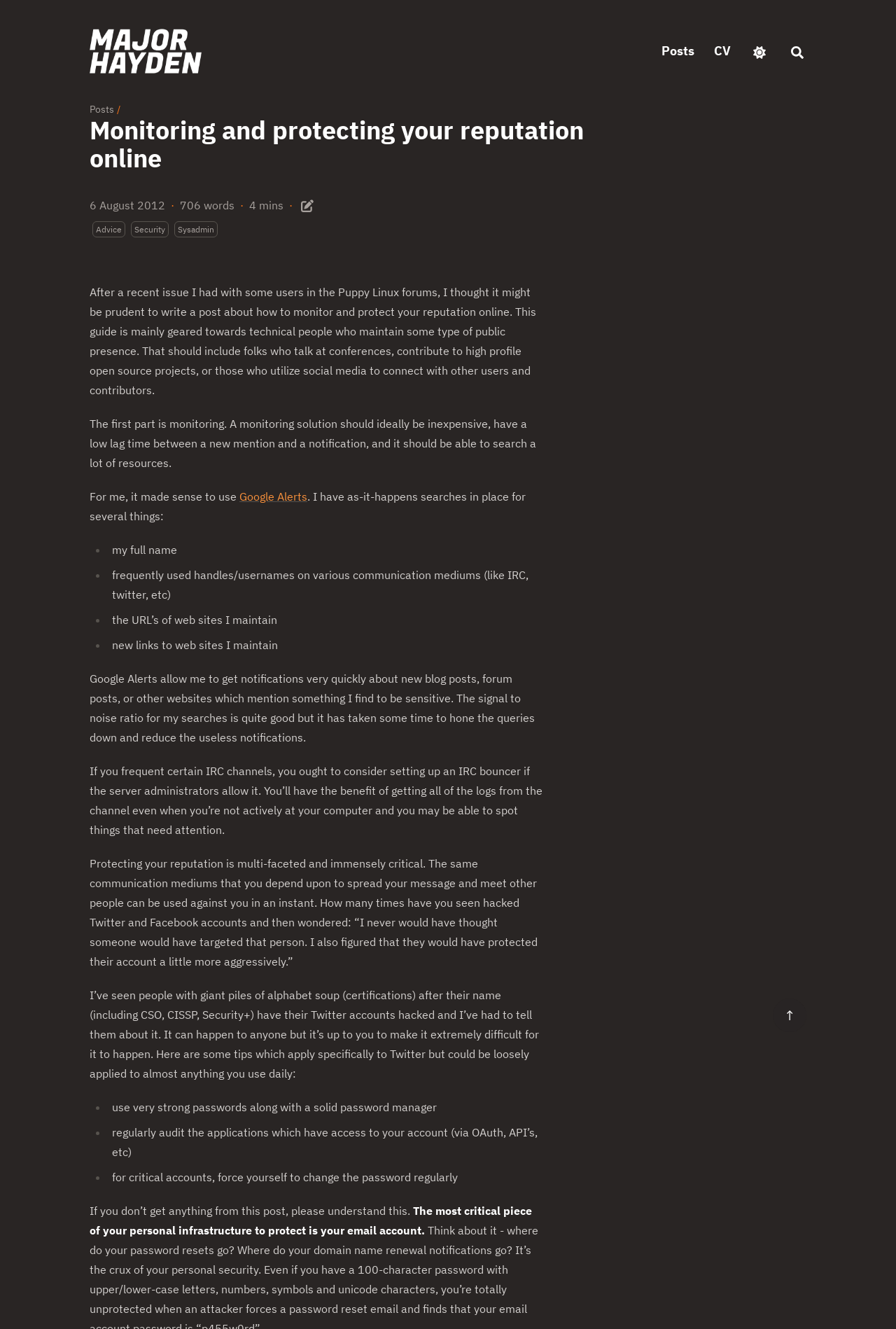Generate a comprehensive description of the webpage content.

This webpage is a blog post titled "Monitoring and protecting your reputation online" by Major Hayden. At the top of the page, there is a header section with a link to the author's name, followed by a navigation menu with links to "Posts", "CV", and an appearance switcher button. On the right side of the header, there is a search button.

Below the header, there is a main content section with a heading that matches the title of the blog post. The post is dated August 6, 2012, and has a reading time of 4 minutes. The content is divided into paragraphs, with the first paragraph introducing the topic of monitoring and protecting one's online reputation.

The post is geared towards technical individuals who maintain a public presence, such as conference speakers, open-source project contributors, and social media users. The author discusses the importance of monitoring online mentions, using tools like Google Alerts, and provides tips on how to set up effective searches.

The post also covers the importance of protecting one's online reputation, including setting up IRC bouncers, using strong passwords, and regularly auditing account access. The author emphasizes the criticality of protecting one's email account, which is a crucial part of one's personal infrastructure.

Throughout the post, there are links to related topics, such as "Advice", "Security", and "Sysadmin", as well as a link to edit the content. At the bottom of the page, there is a "Scroll to top" link.